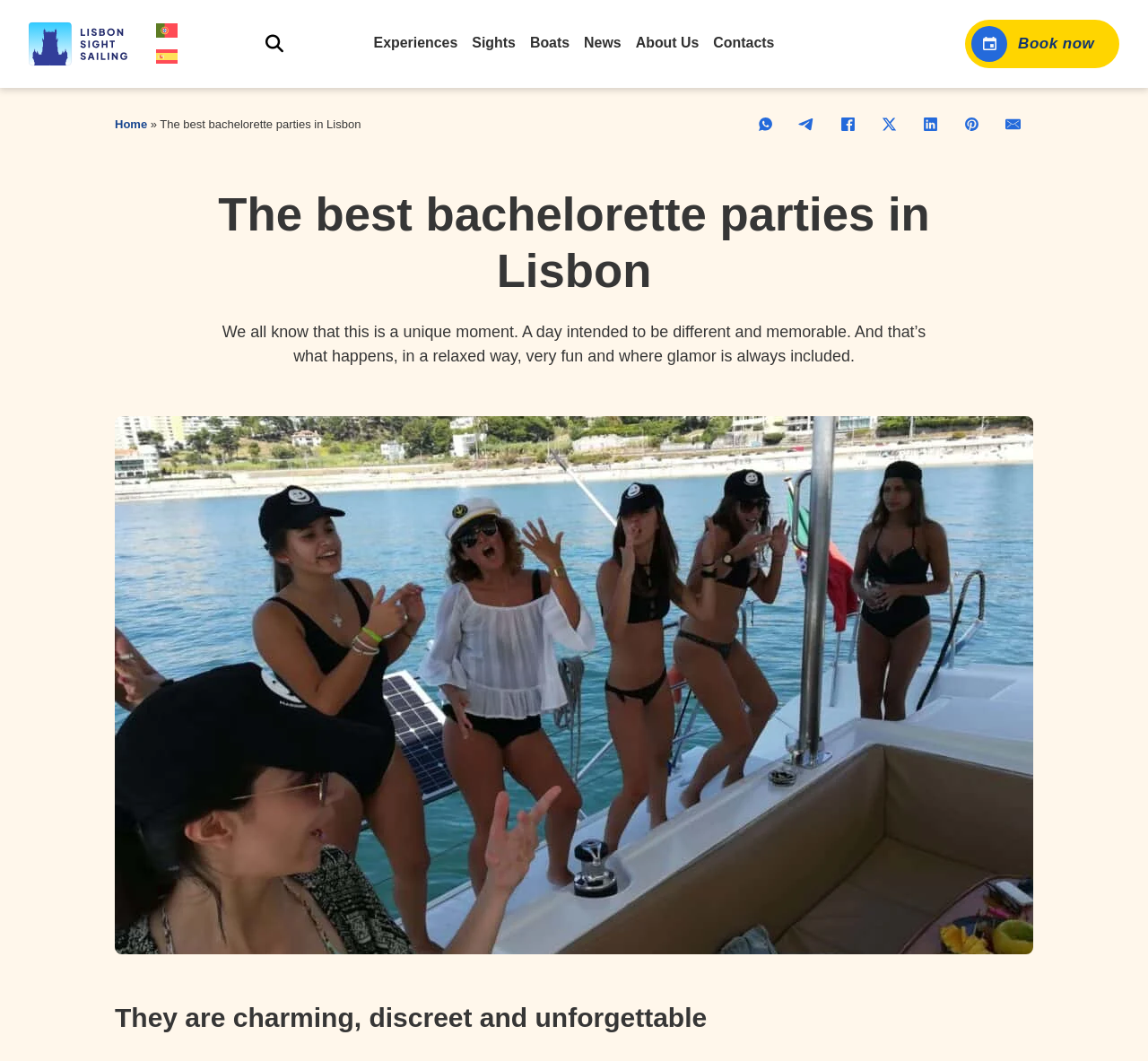Kindly determine the bounding box coordinates of the area that needs to be clicked to fulfill this instruction: "Click on the 'Book now' button".

[0.841, 0.019, 0.975, 0.064]